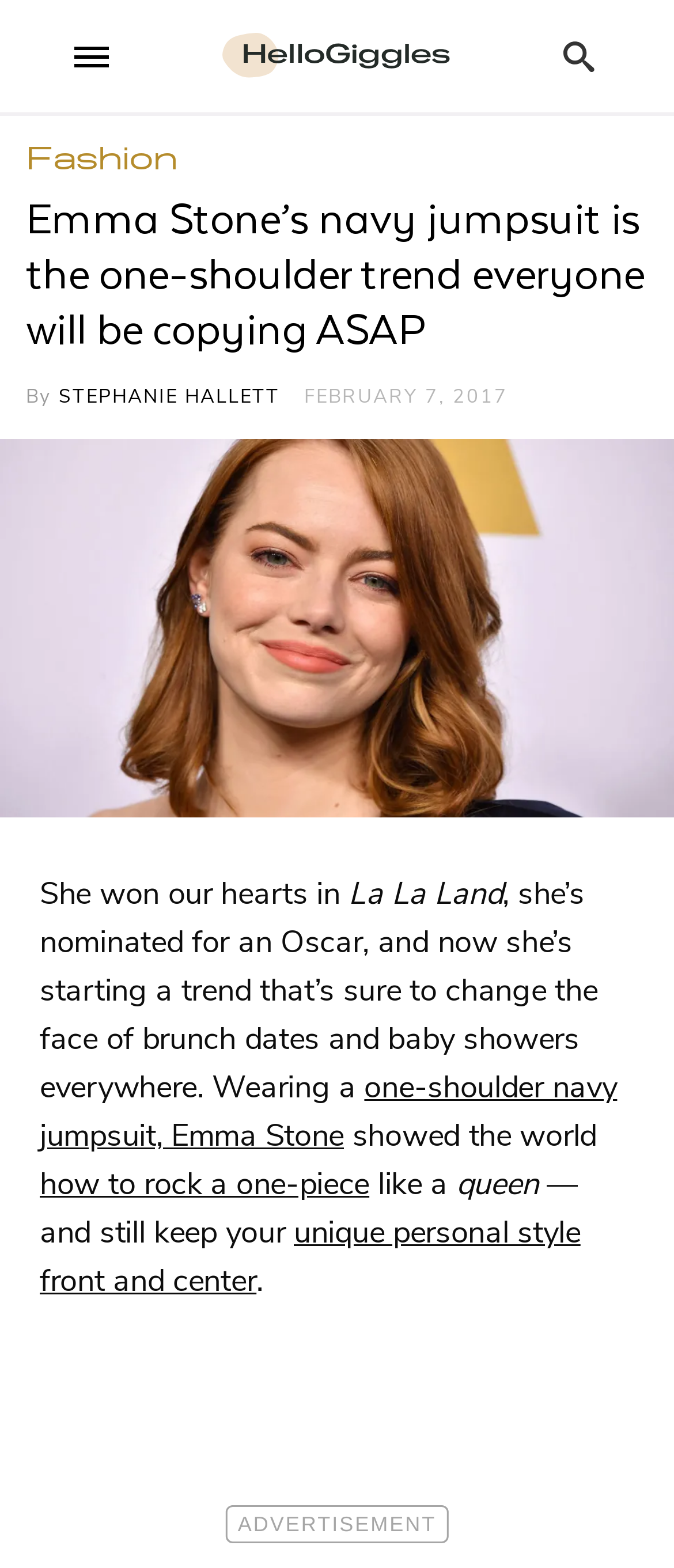Using the information shown in the image, answer the question with as much detail as possible: Where is the image of Emma Stone located?

The image of Emma Stone is located at the top of the page, with a bounding box coordinate of [0.0, 0.279, 1.0, 0.521], indicating that it spans the entire width of the page and is positioned near the top.